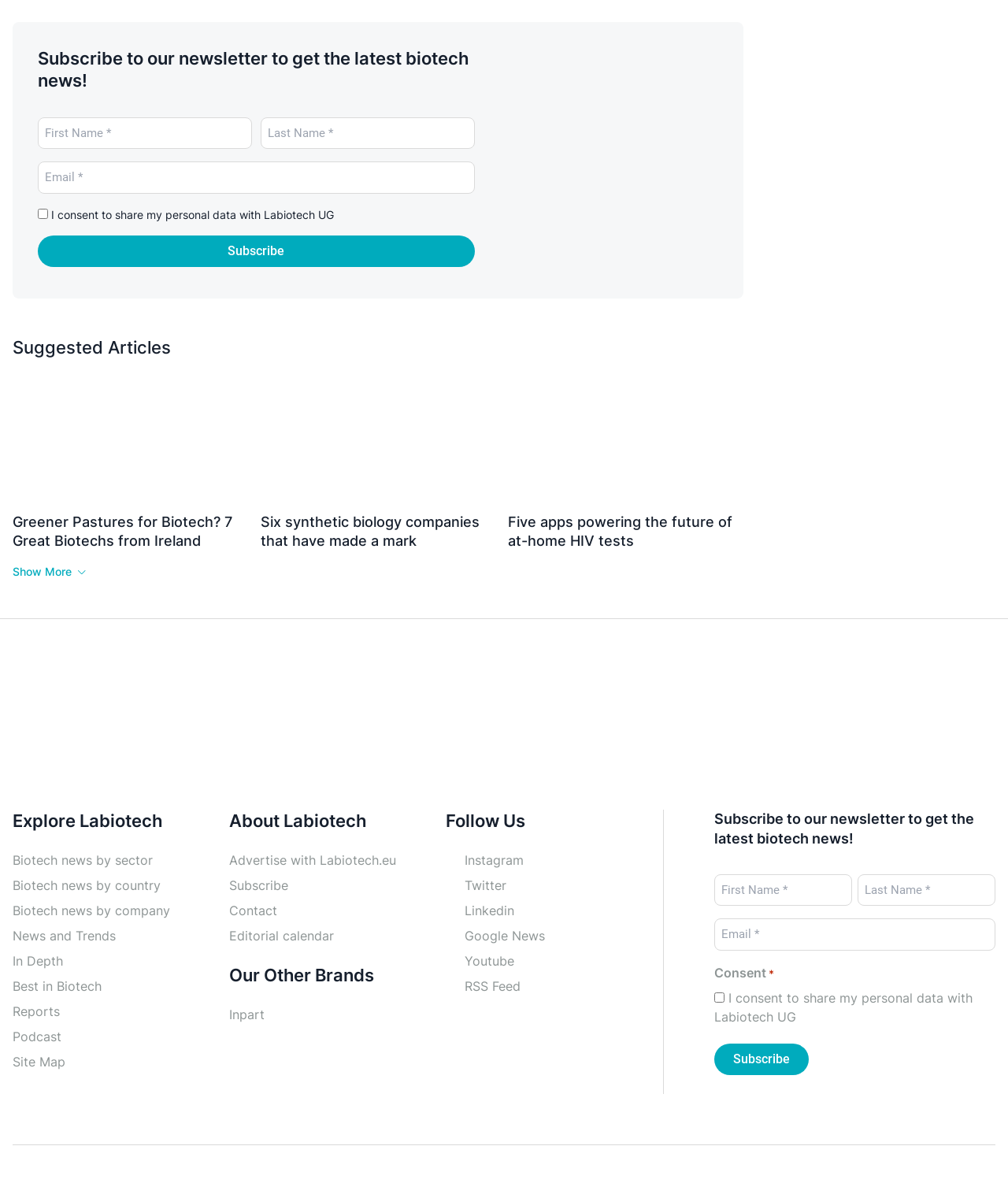Based on the image, provide a detailed and complete answer to the question: 
How many suggested articles are displayed?

The webpage has a section titled 'Suggested Articles' which displays three article links with images and headings, namely 'Ireland biotech companies', 'Synthetic biology companies', and 'HIV test app smartphone Elena Resko'.